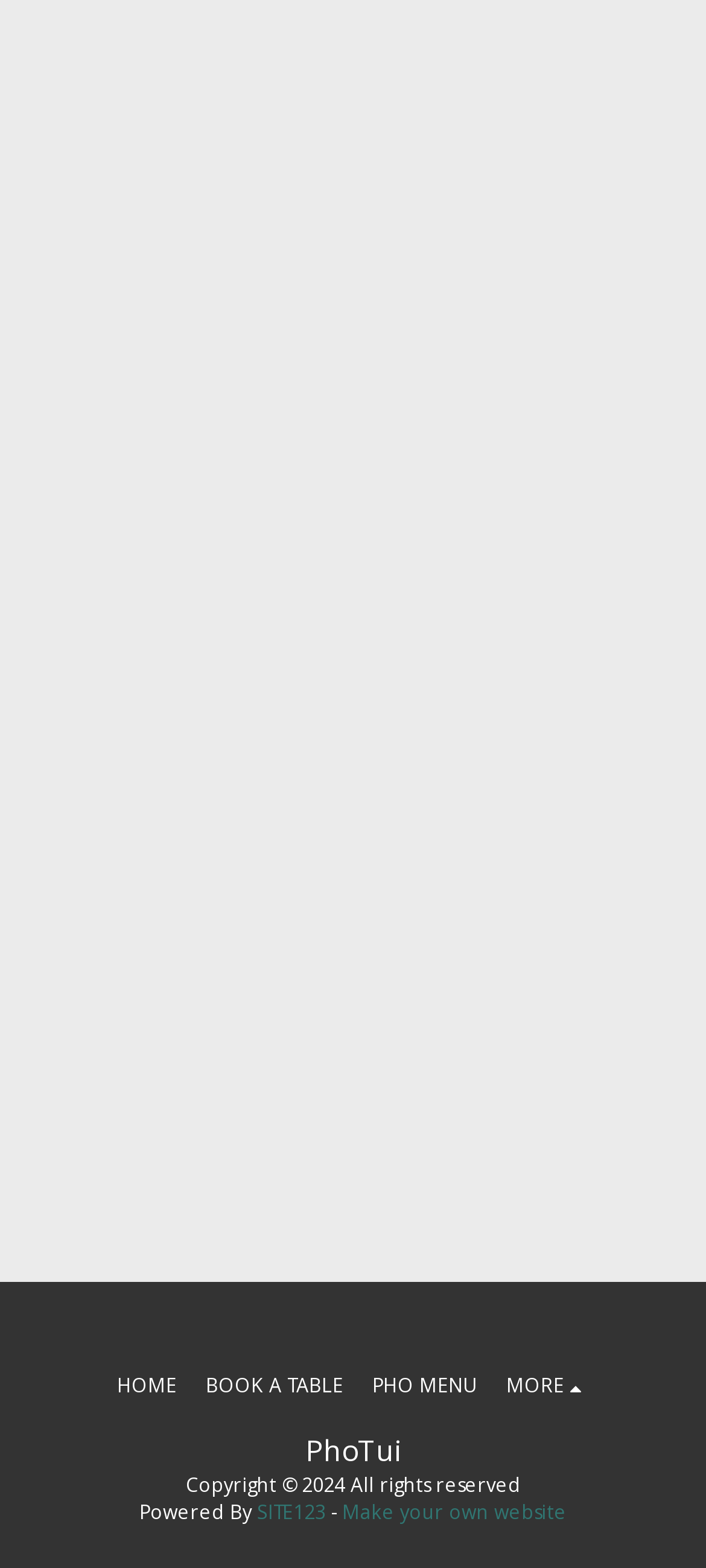Give a one-word or short phrase answer to the question: 
What is the copyright year of the website?

2024